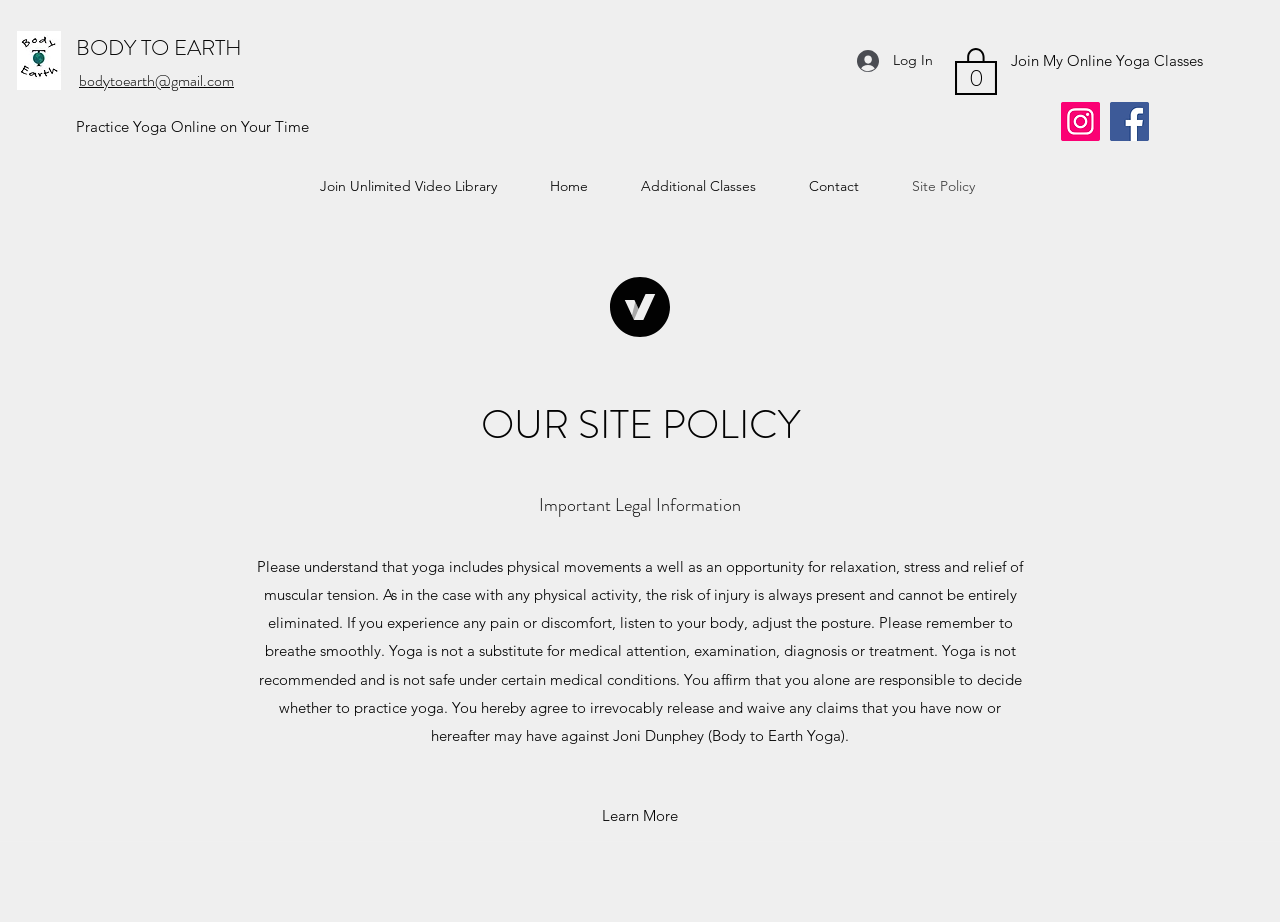Identify the bounding box coordinates for the UI element that matches this description: "Site Policy".

[0.691, 0.175, 0.782, 0.229]